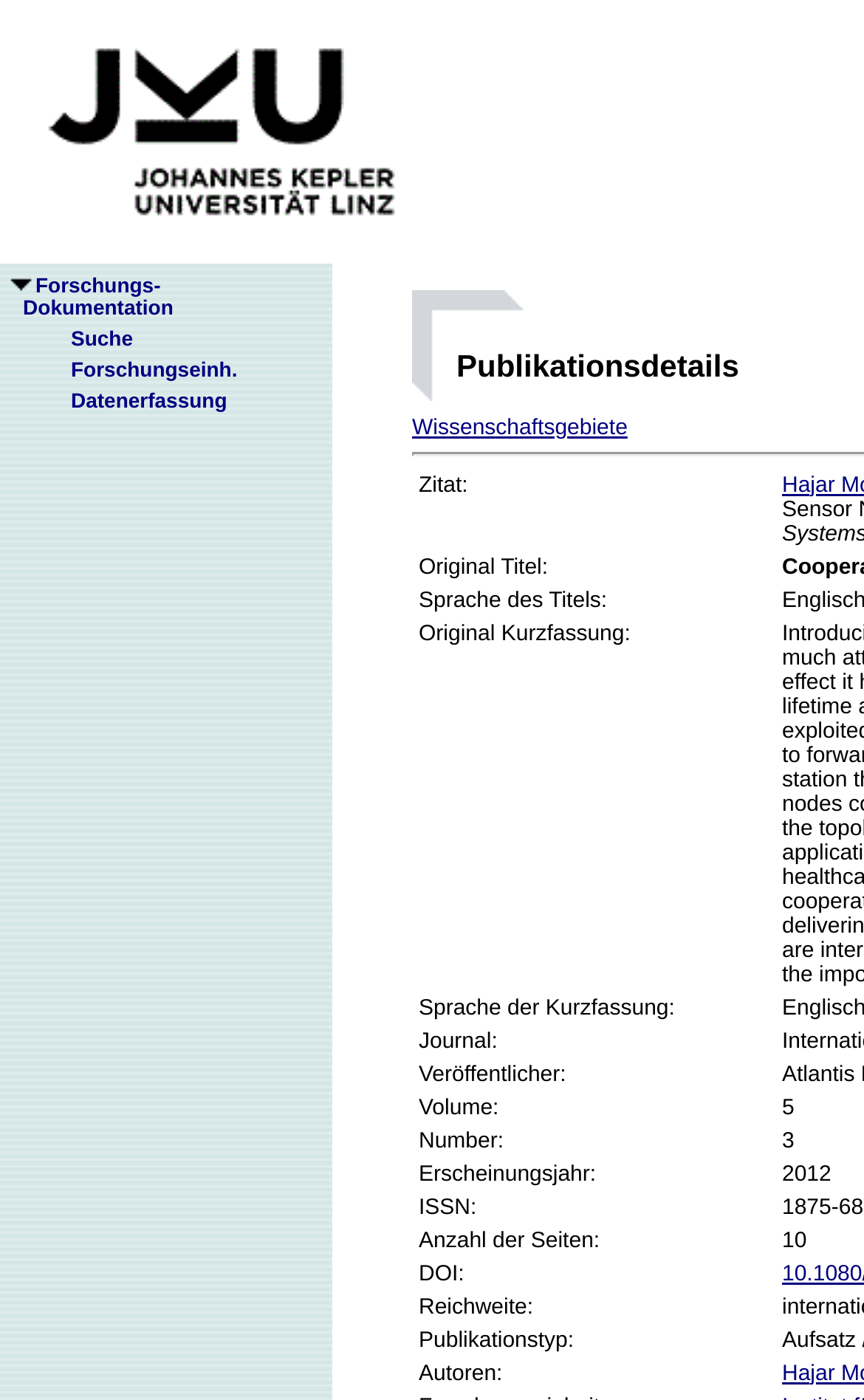Using a single word or phrase, answer the following question: 
How many authors are there?

Not specified